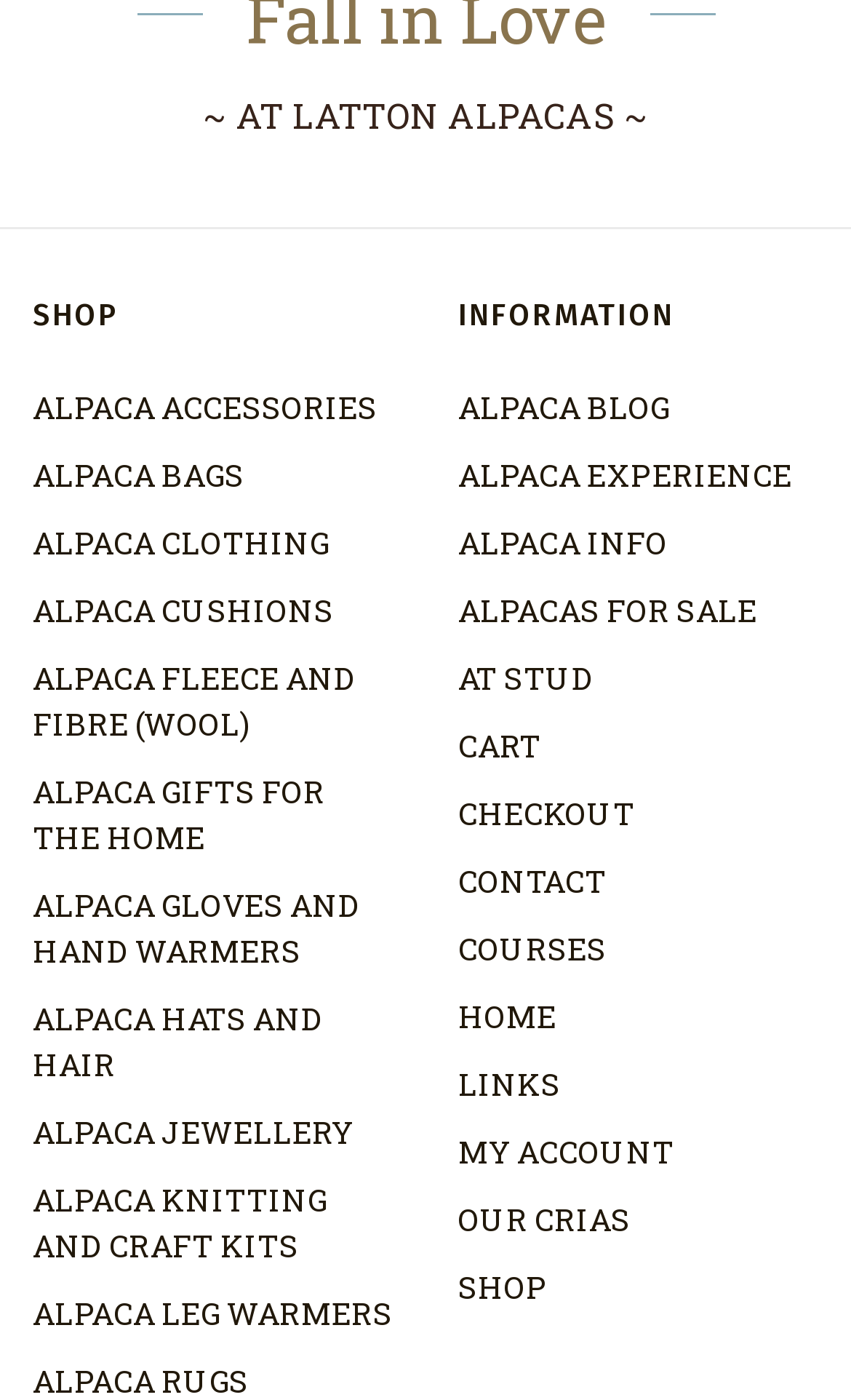Determine the bounding box coordinates for the HTML element described here: "Alpaca Hats and Hair".

[0.038, 0.713, 0.379, 0.776]